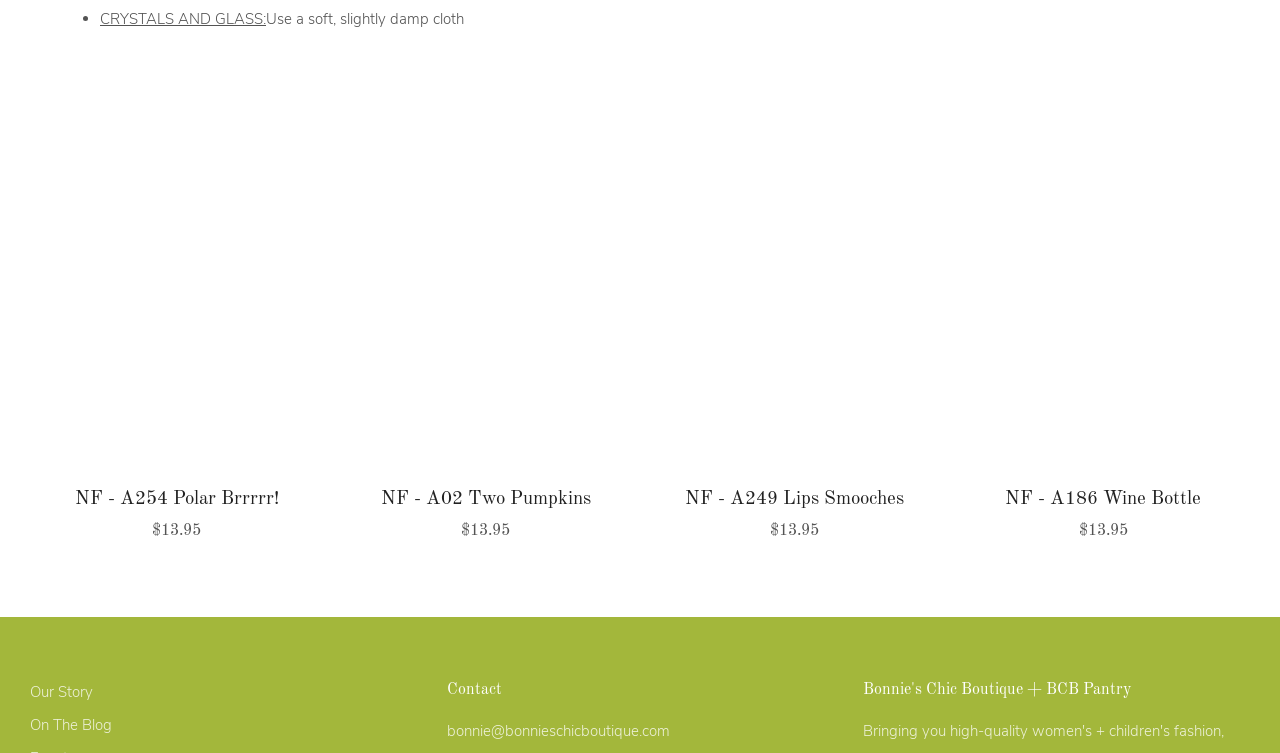Locate the bounding box coordinates of the area to click to fulfill this instruction: "View 'Our Story' page". The bounding box should be presented as four float numbers between 0 and 1, in the order [left, top, right, bottom].

[0.023, 0.906, 0.073, 0.933]